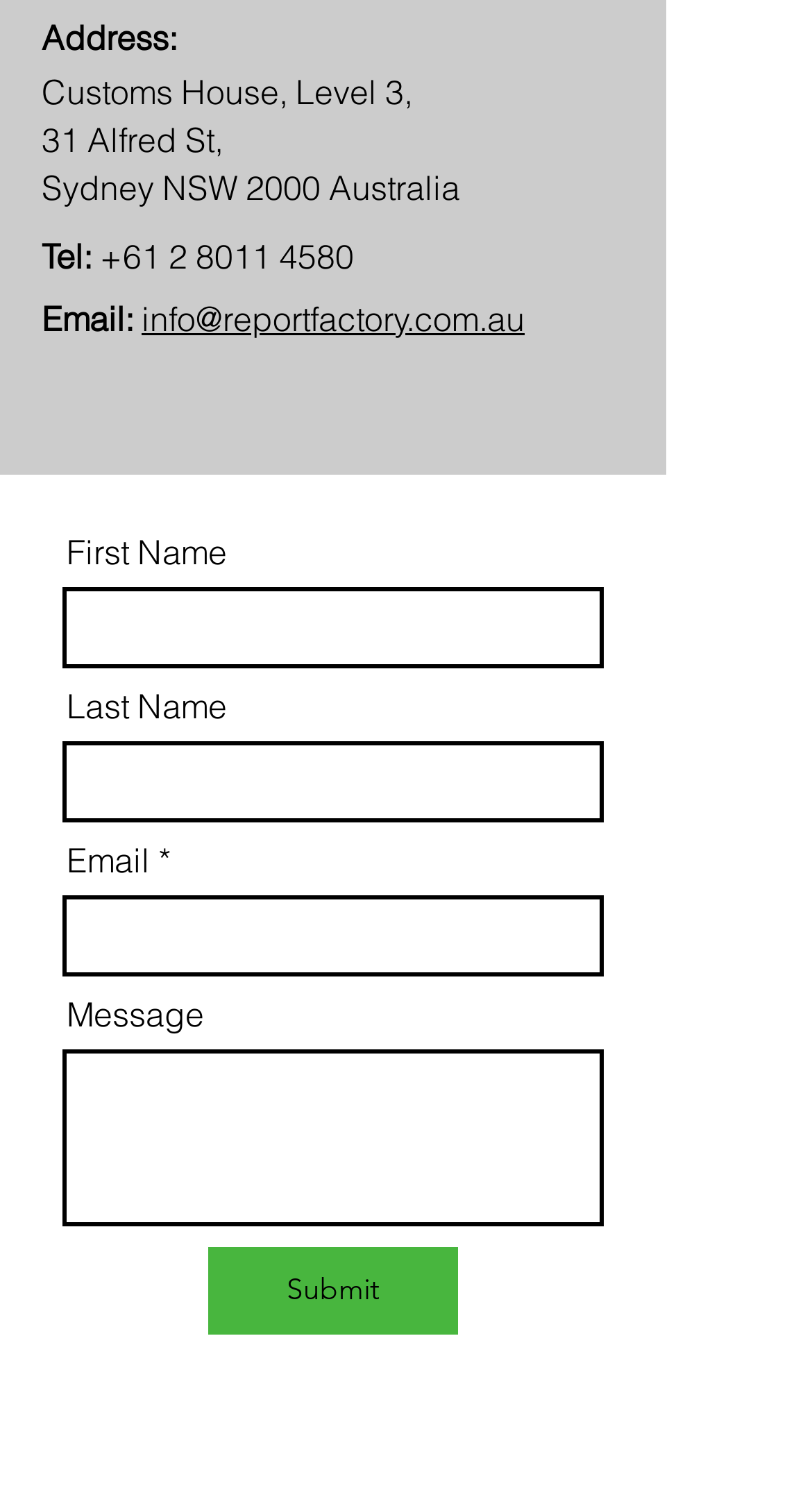Please locate the bounding box coordinates of the element that should be clicked to achieve the given instruction: "Type a message".

[0.077, 0.701, 0.744, 0.819]